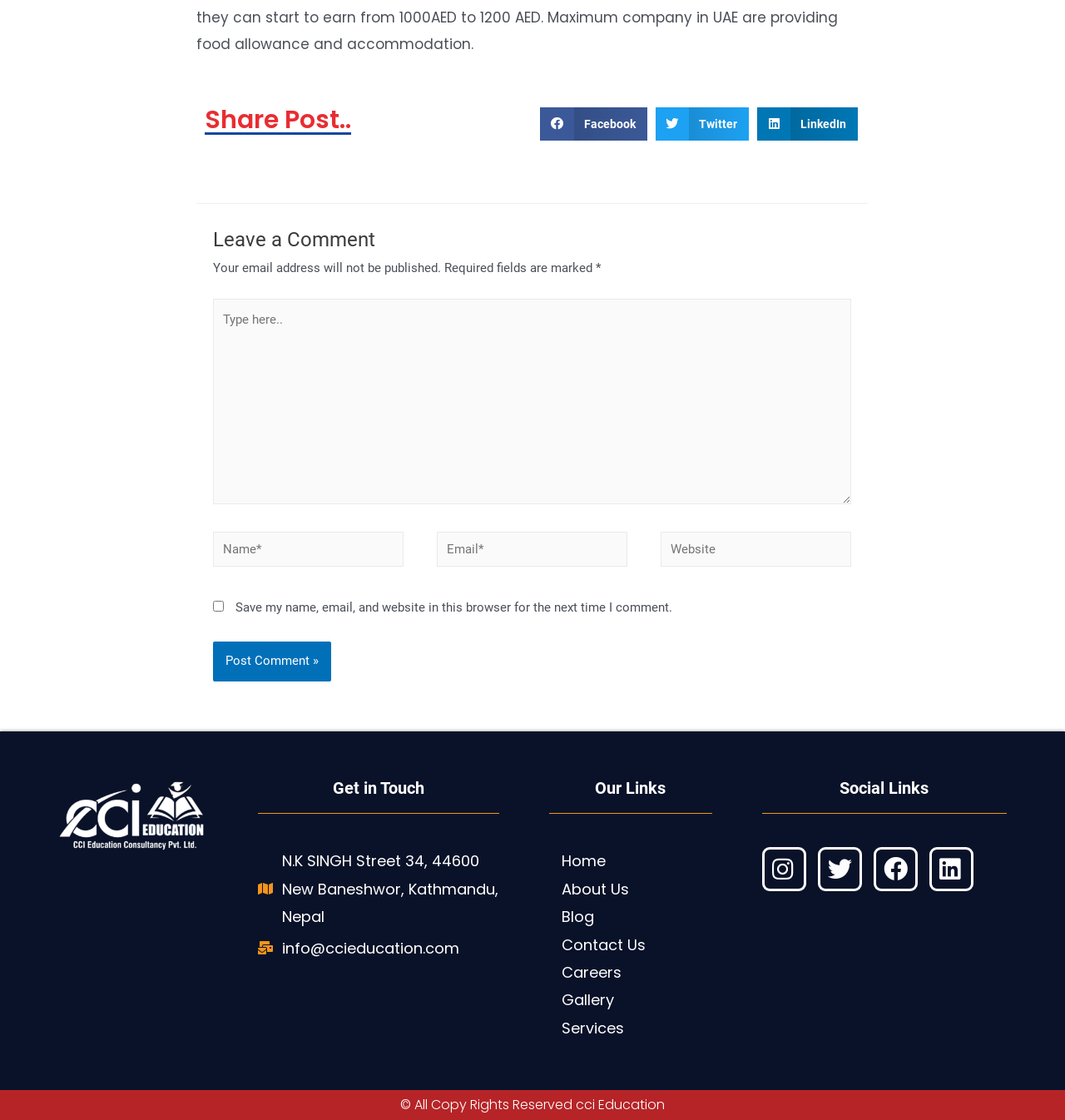Mark the bounding box of the element that matches the following description: "Contact Us".

[0.515, 0.831, 0.668, 0.856]